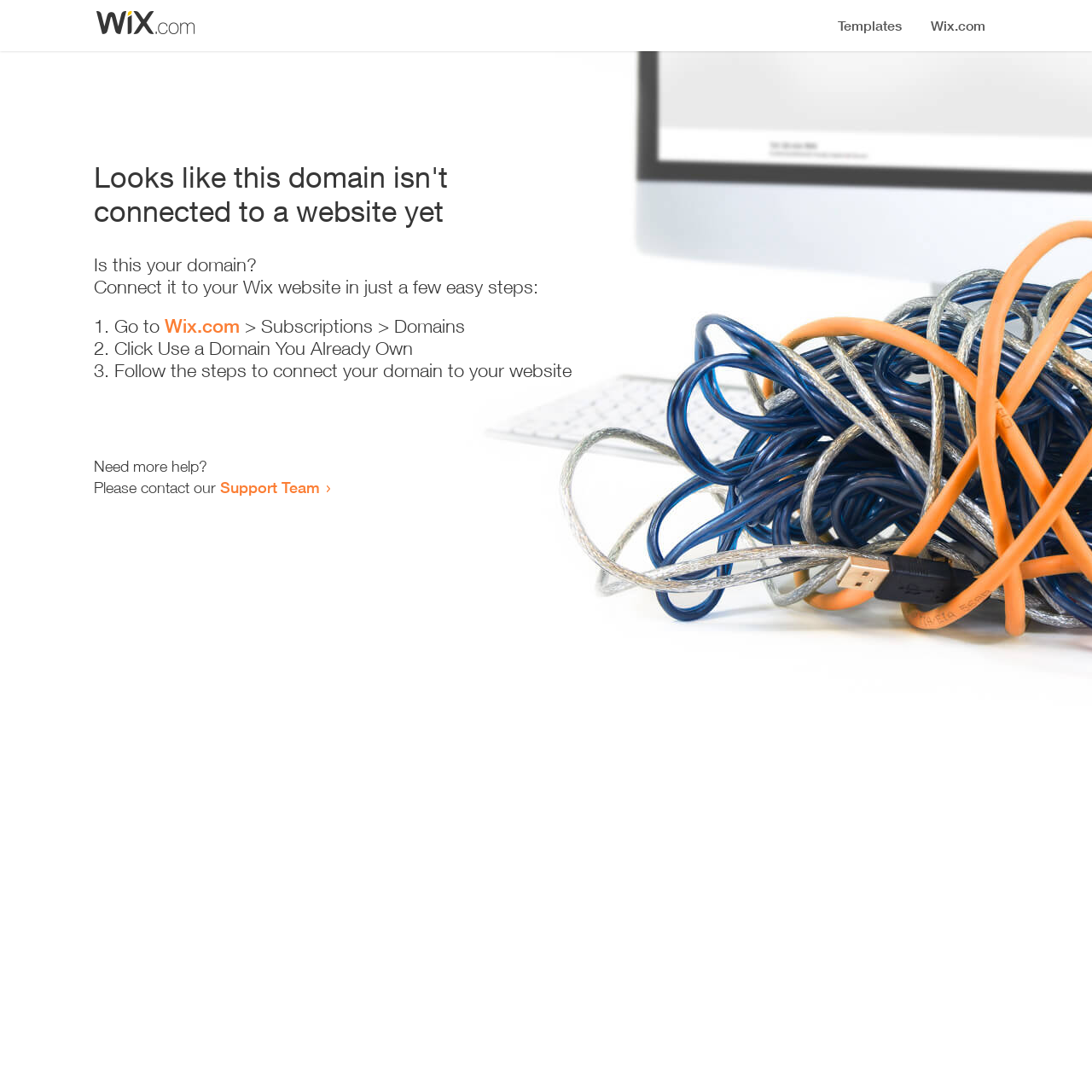Provide a thorough description of this webpage.

The webpage appears to be an error page, indicating that a domain is not connected to a website yet. At the top, there is a small image, likely a logo or icon. Below the image, a prominent heading reads "Looks like this domain isn't connected to a website yet". 

Underneath the heading, there is a series of instructions to connect the domain to a Wix website. The instructions are presented in a step-by-step format, with each step numbered and accompanied by a brief description. The first step is to go to Wix.com, followed by navigating to the Subscriptions and Domains section. The second step is to click "Use a Domain You Already Own", and the third step is to follow the instructions to connect the domain to the website.

At the bottom of the page, there is a section offering additional help, with a message "Need more help?" followed by an invitation to contact the Support Team through a link.